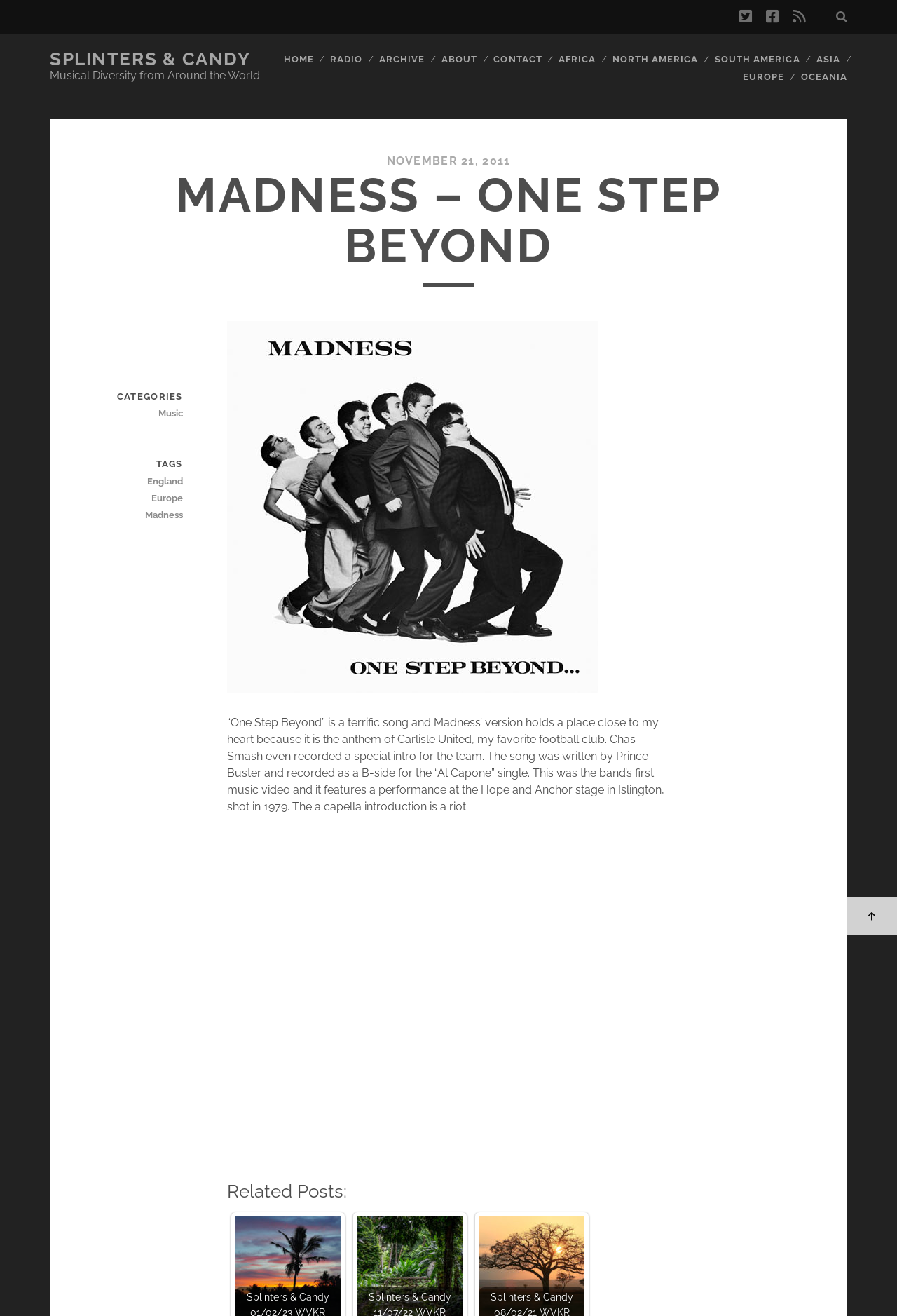Identify the bounding box coordinates for the UI element described as follows: "Madness". Ensure the coordinates are four float numbers between 0 and 1, formatted as [left, top, right, bottom].

[0.105, 0.385, 0.204, 0.398]